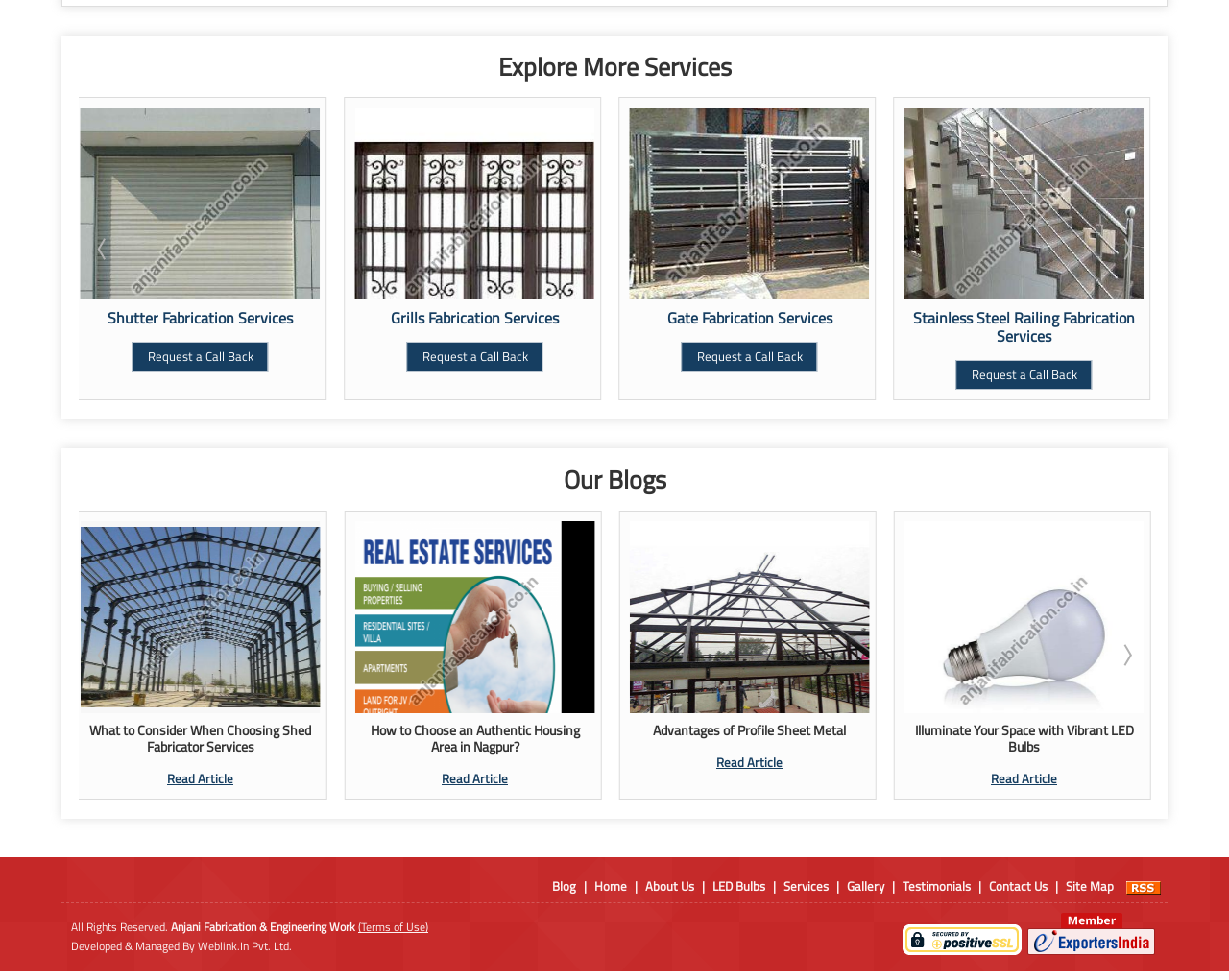Respond to the following question using a concise word or phrase: 
What is the layout of the footer section?

Two tables with links and text